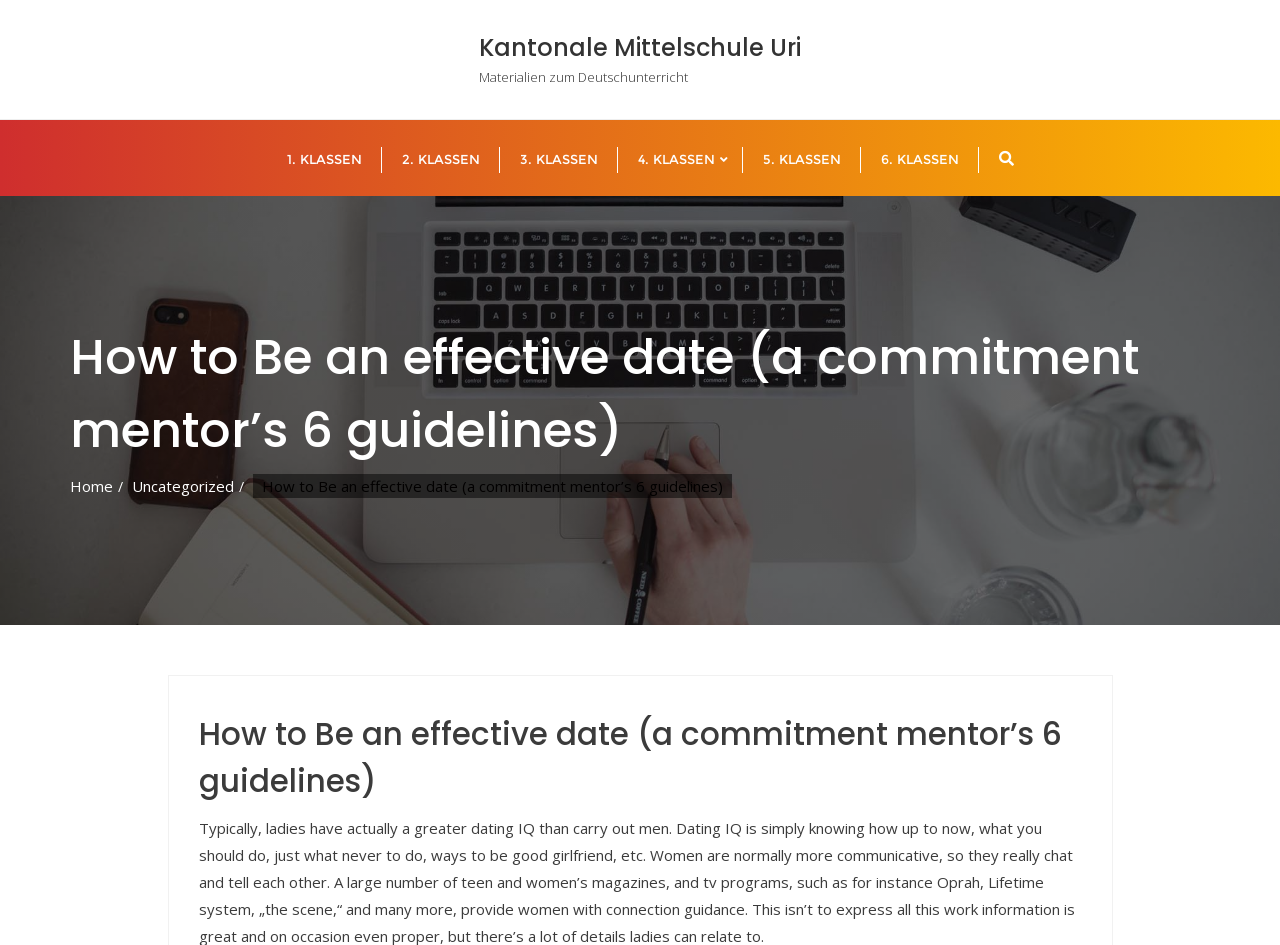Kindly determine the bounding box coordinates for the area that needs to be clicked to execute this instruction: "Explore Uncategorized".

[0.103, 0.504, 0.183, 0.525]